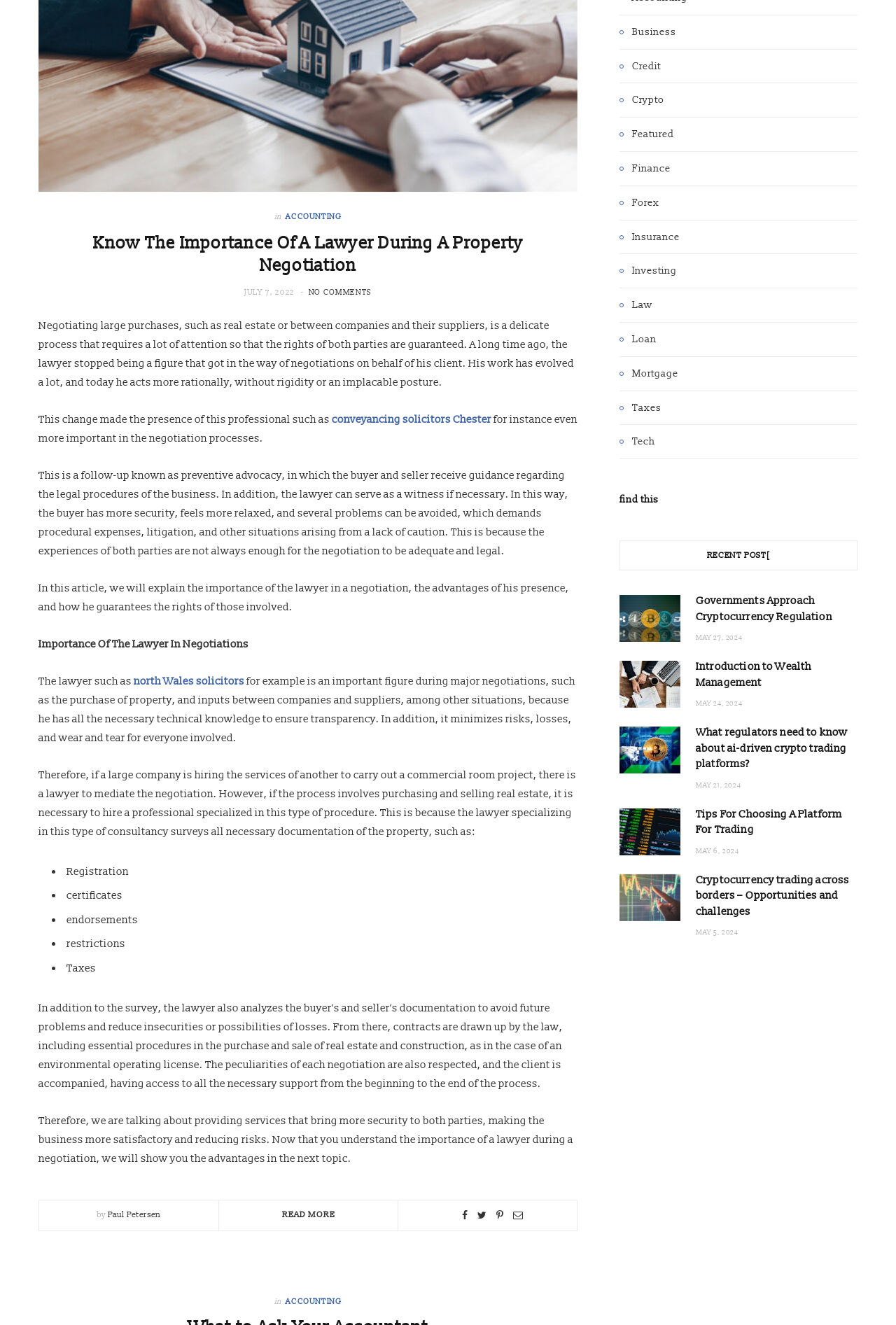Please predict the bounding box coordinates (top-left x, top-left y, bottom-right x, bottom-right y) for the UI element in the screenshot that fits the description: Governments Approach Cryptocurrency Regulation

[0.777, 0.449, 0.929, 0.471]